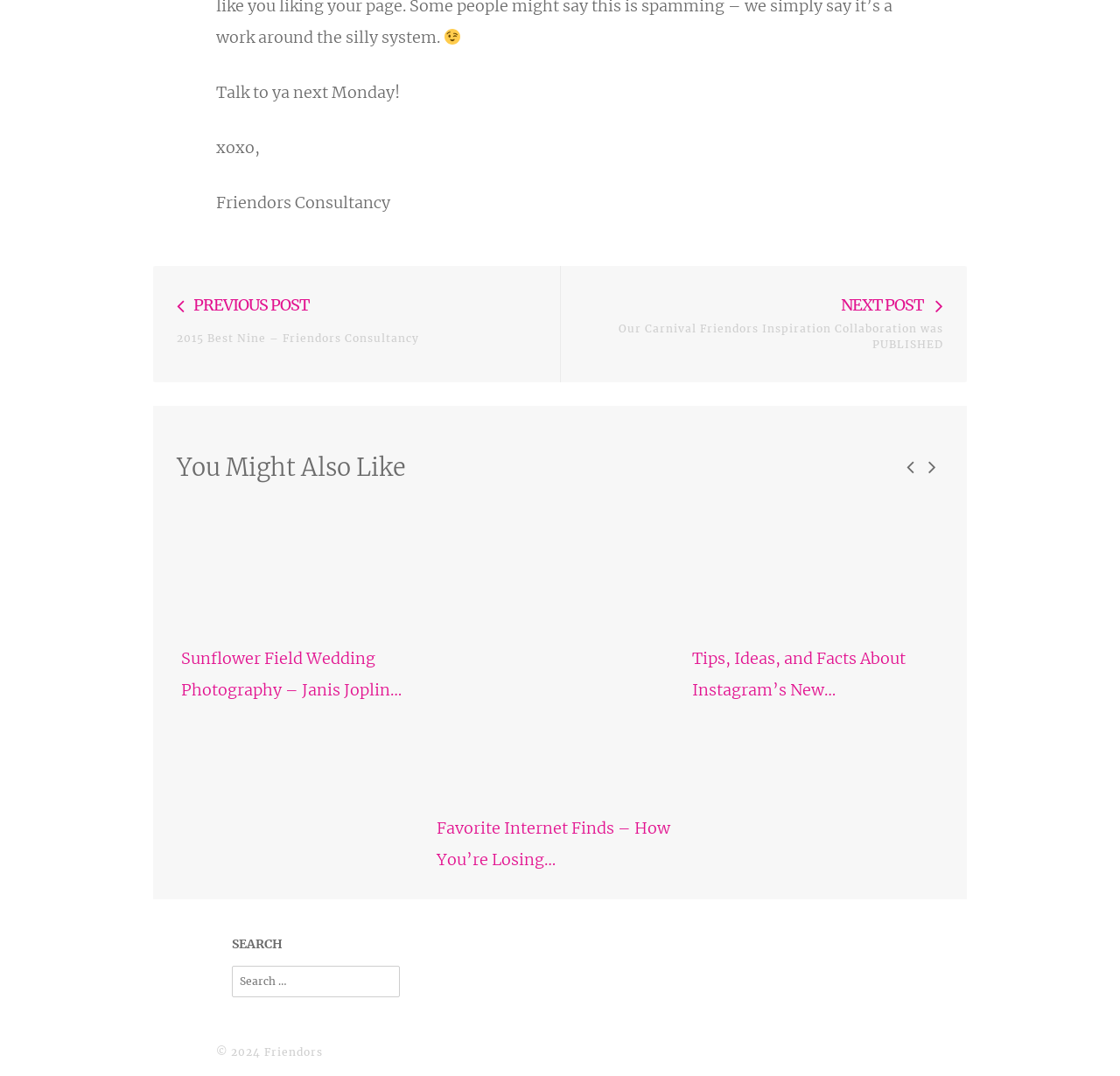What is the year of the copyright?
Give a single word or phrase as your answer by examining the image.

2024